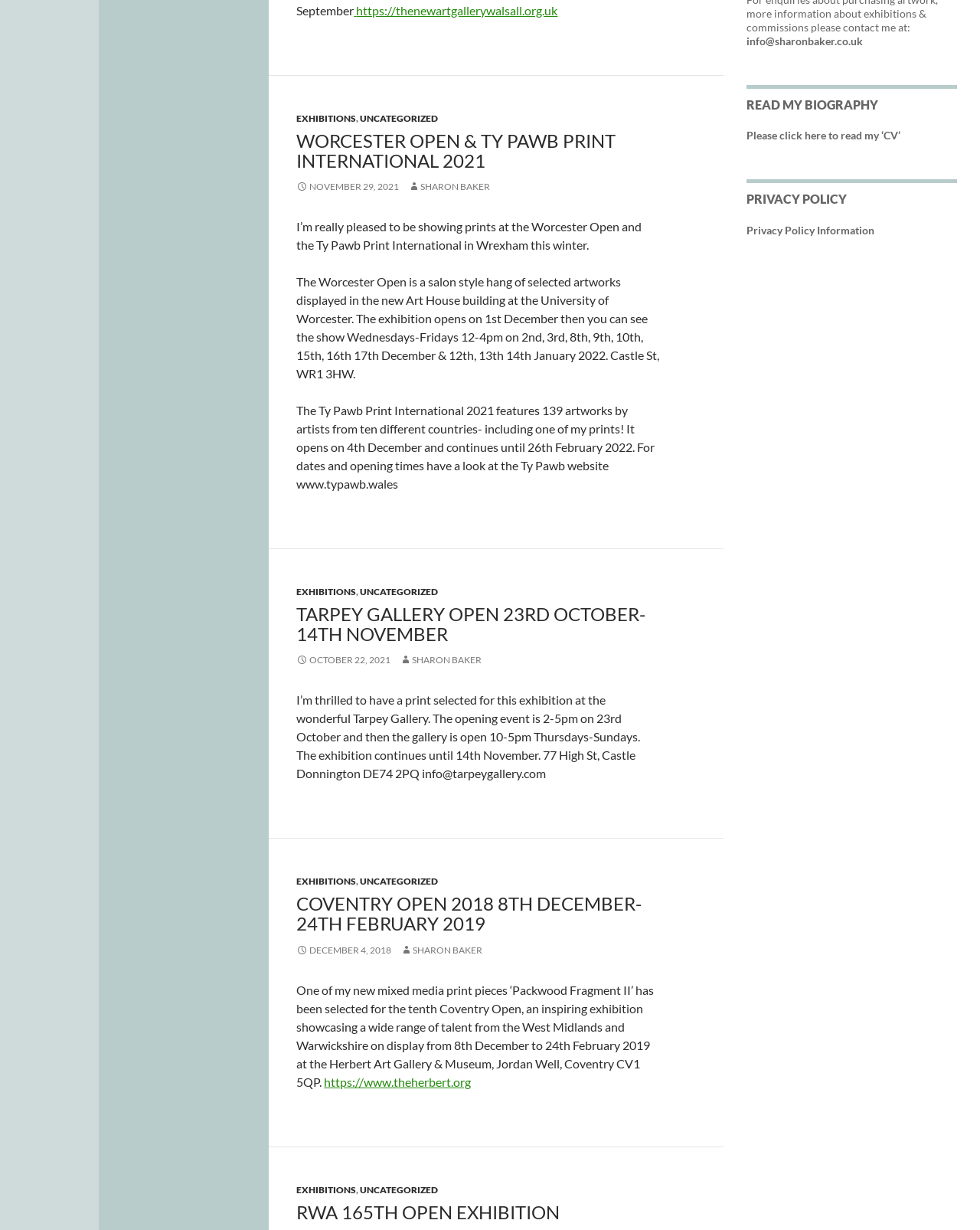What is the Ty Pawb Print International?
Please provide a comprehensive answer to the question based on the webpage screenshot.

The Ty Pawb Print International is an exhibition mentioned in the text description, which provides details about the event, including the location and dates. It is likely an art exhibition featuring print artworks from various countries.